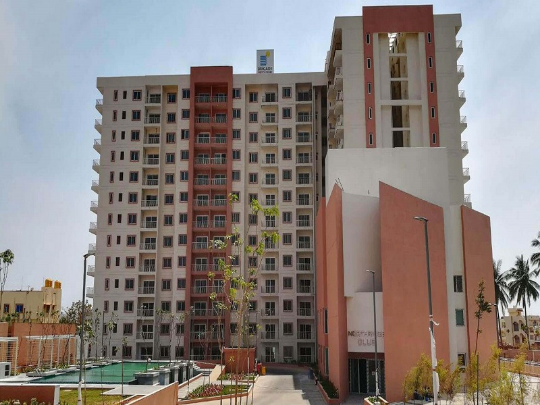What amenities are available in Brigade Northridge?
Please provide a single word or phrase as your answer based on the image.

Gym, pool, and green areas